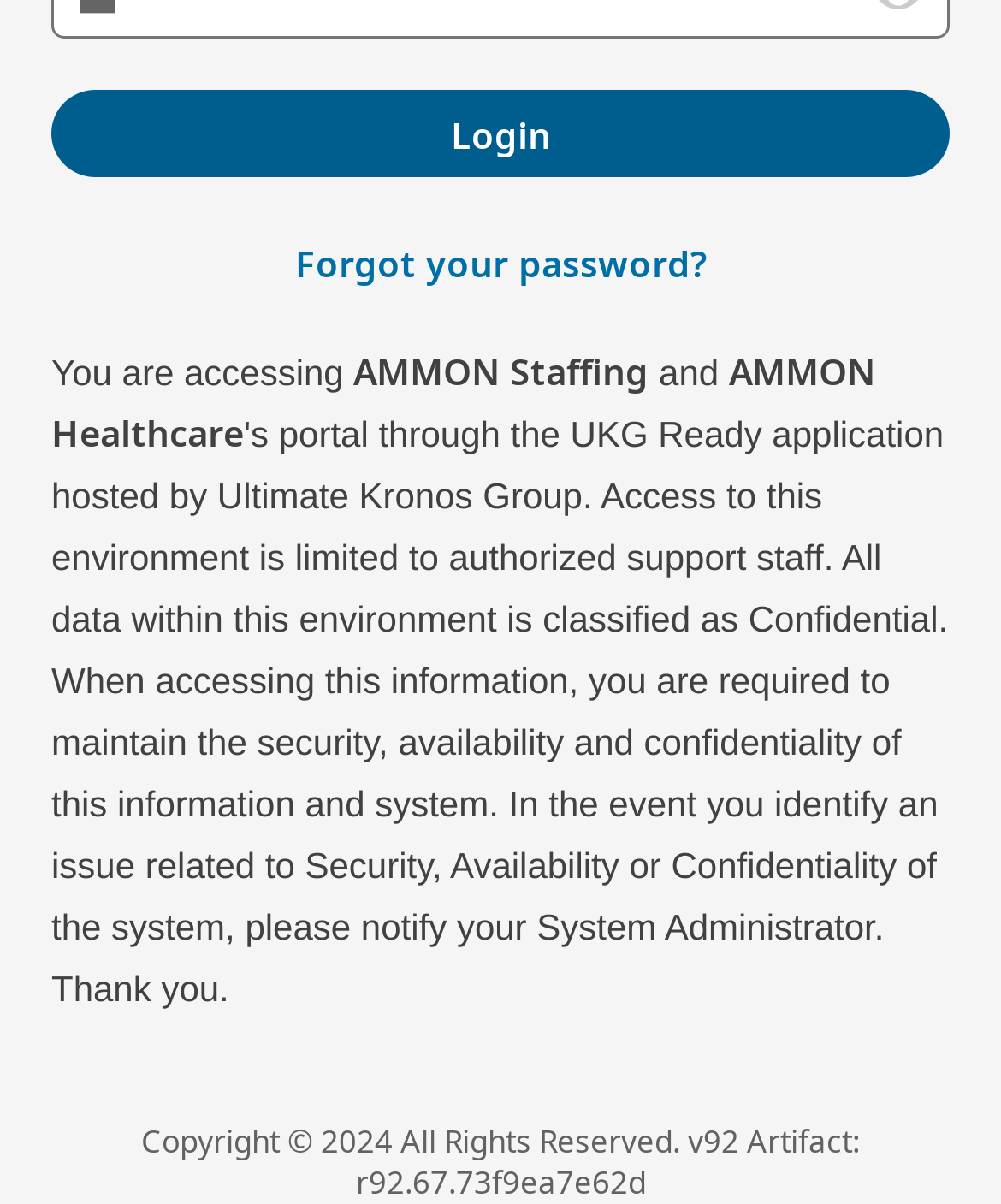Please determine the bounding box coordinates for the UI element described here. Use the format (top-left x, top-left y, bottom-right x, bottom-right y) with values bounded between 0 and 1: Forgot your password?

[0.295, 0.198, 0.705, 0.239]